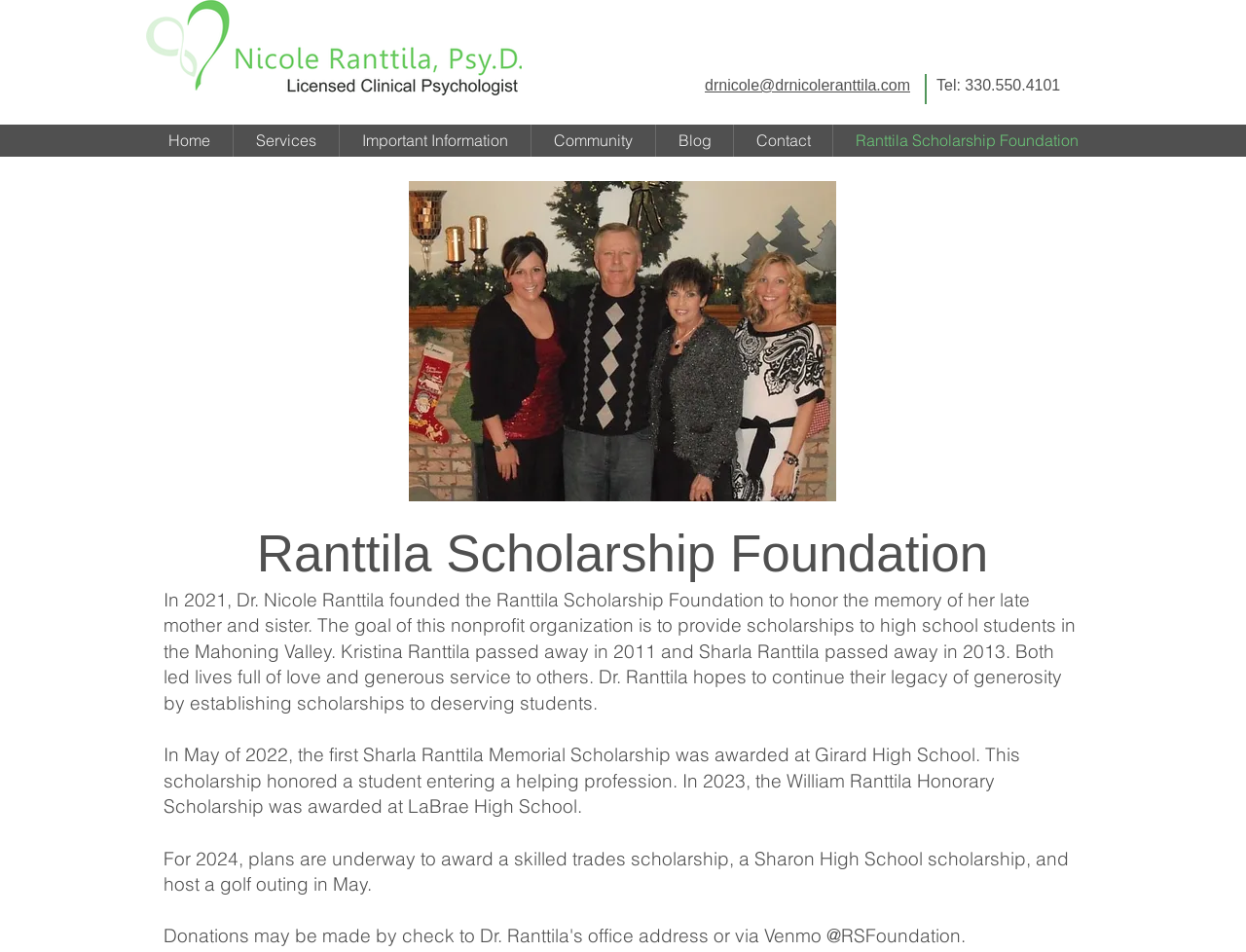Provide a single word or phrase to answer the given question: 
How many navigation links are there?

7